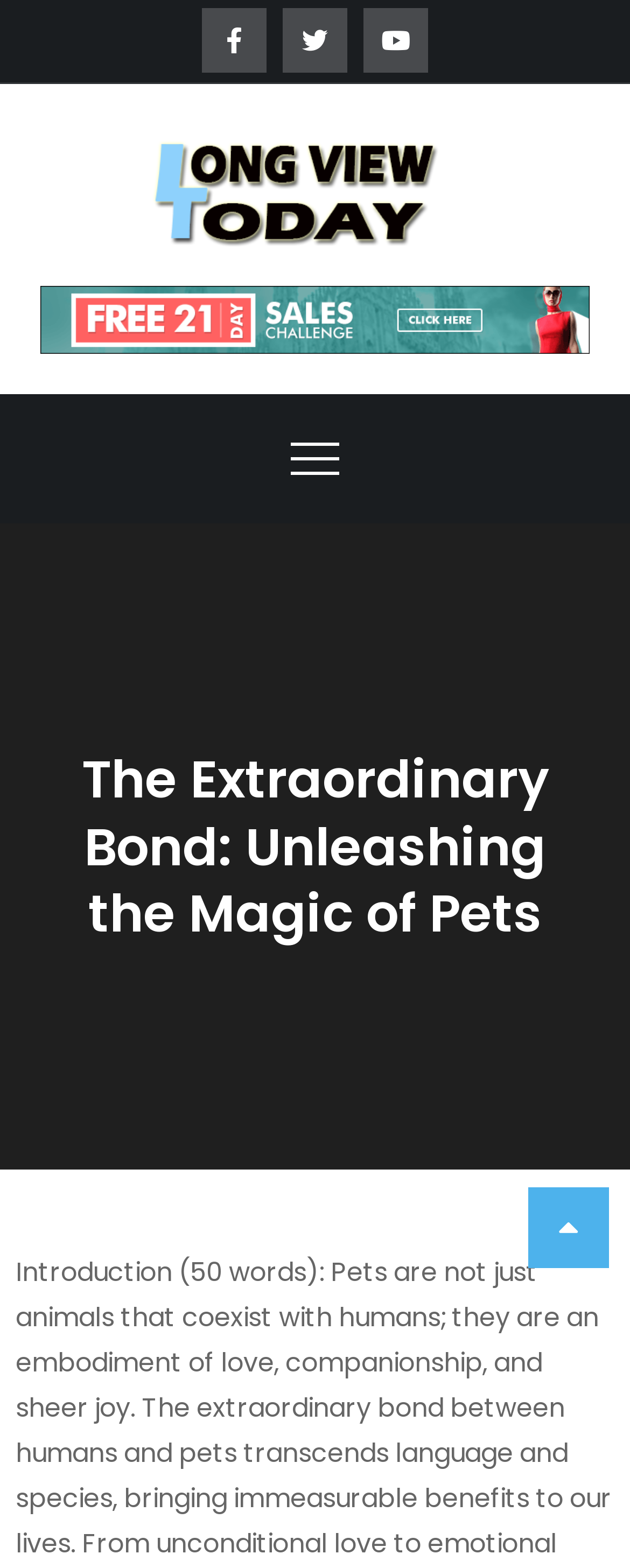Determine the bounding box of the UI component based on this description: "alt="Long View Today"". The bounding box coordinates should be four float values between 0 and 1, i.e., [left, top, right, bottom].

[0.187, 0.079, 0.764, 0.162]